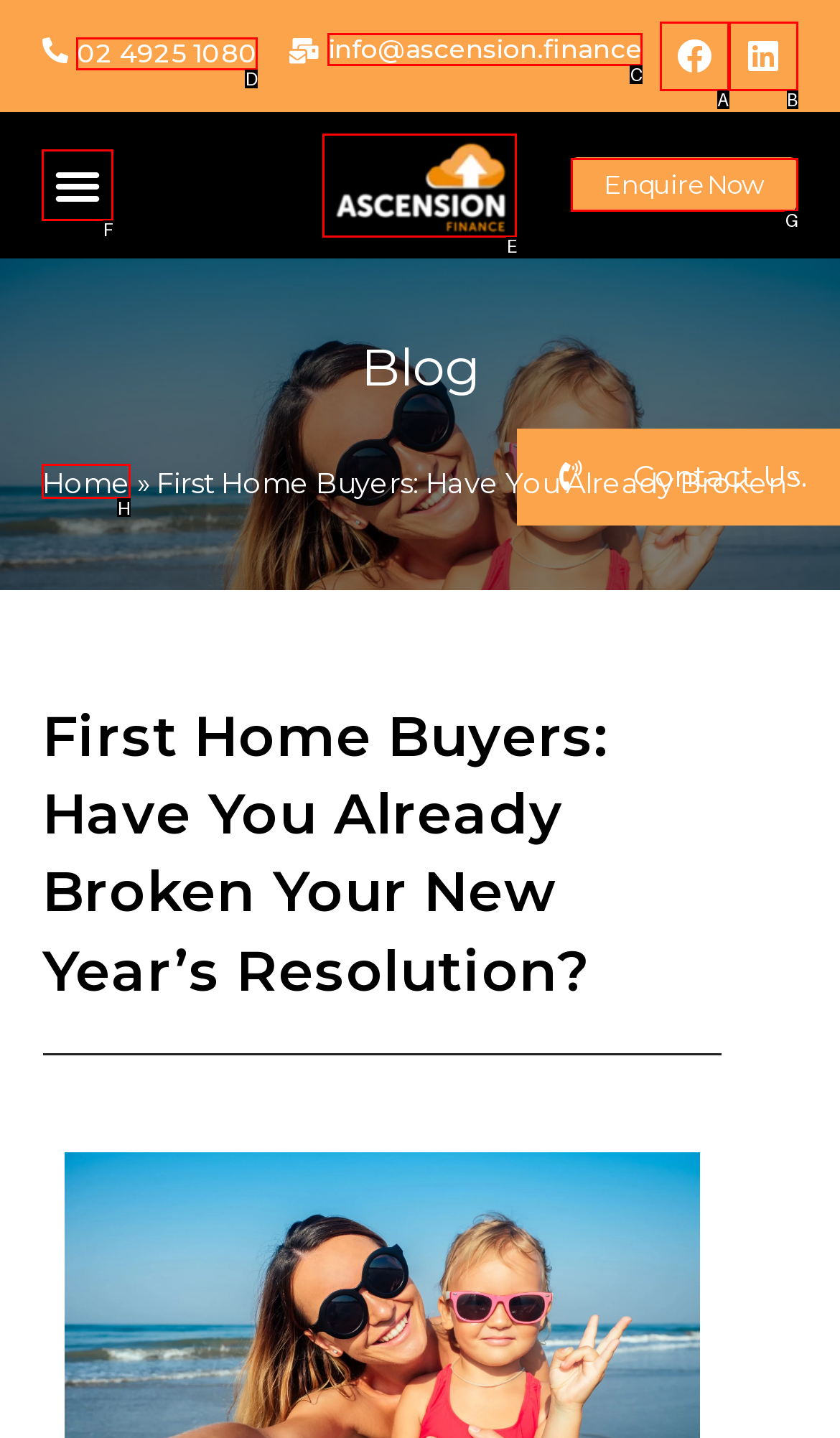Point out the HTML element I should click to achieve the following: Click the Enquire Now button Reply with the letter of the selected element.

G